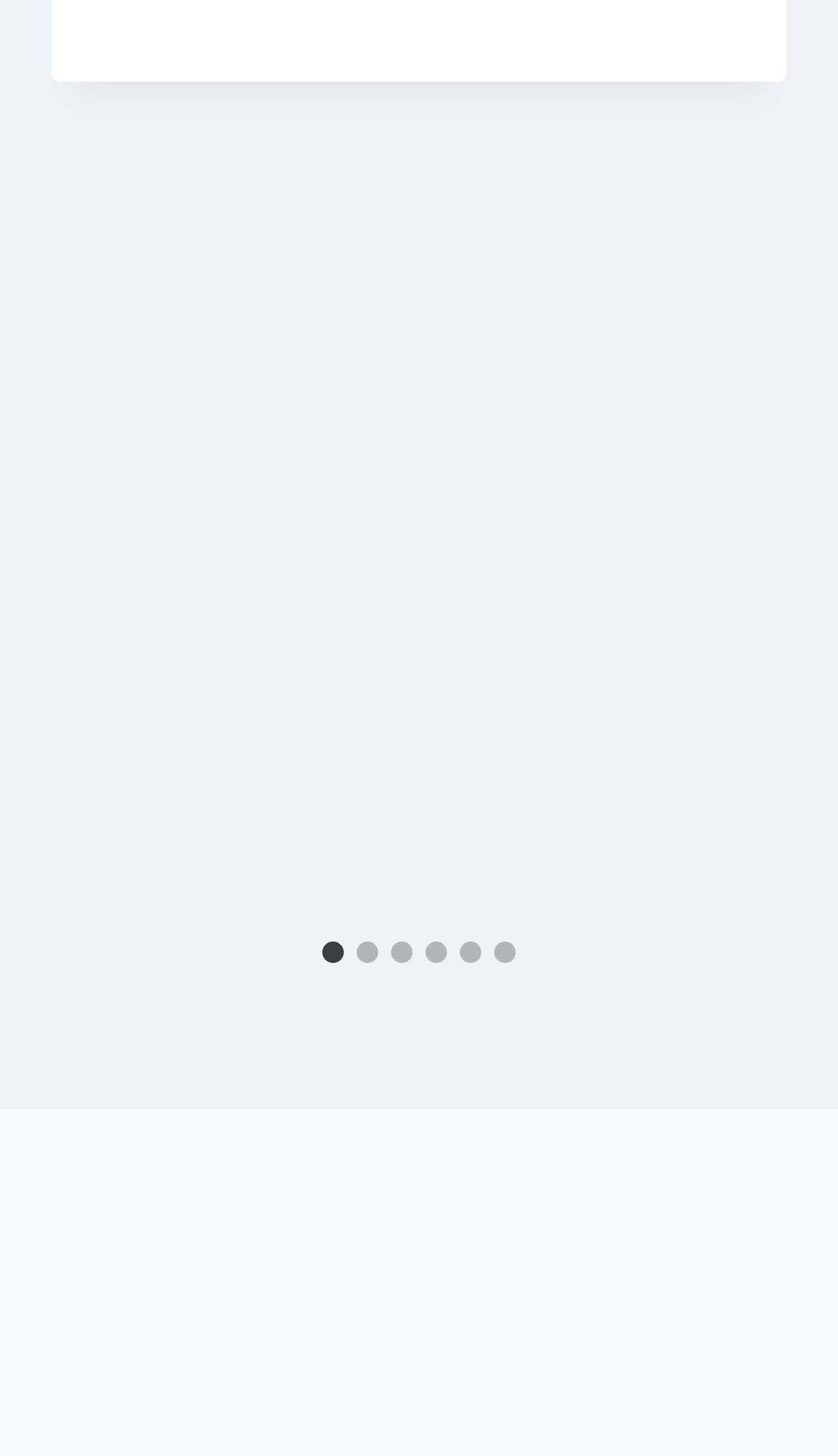How many elements are directly under the root element?
By examining the image, provide a one-word or phrase answer.

2